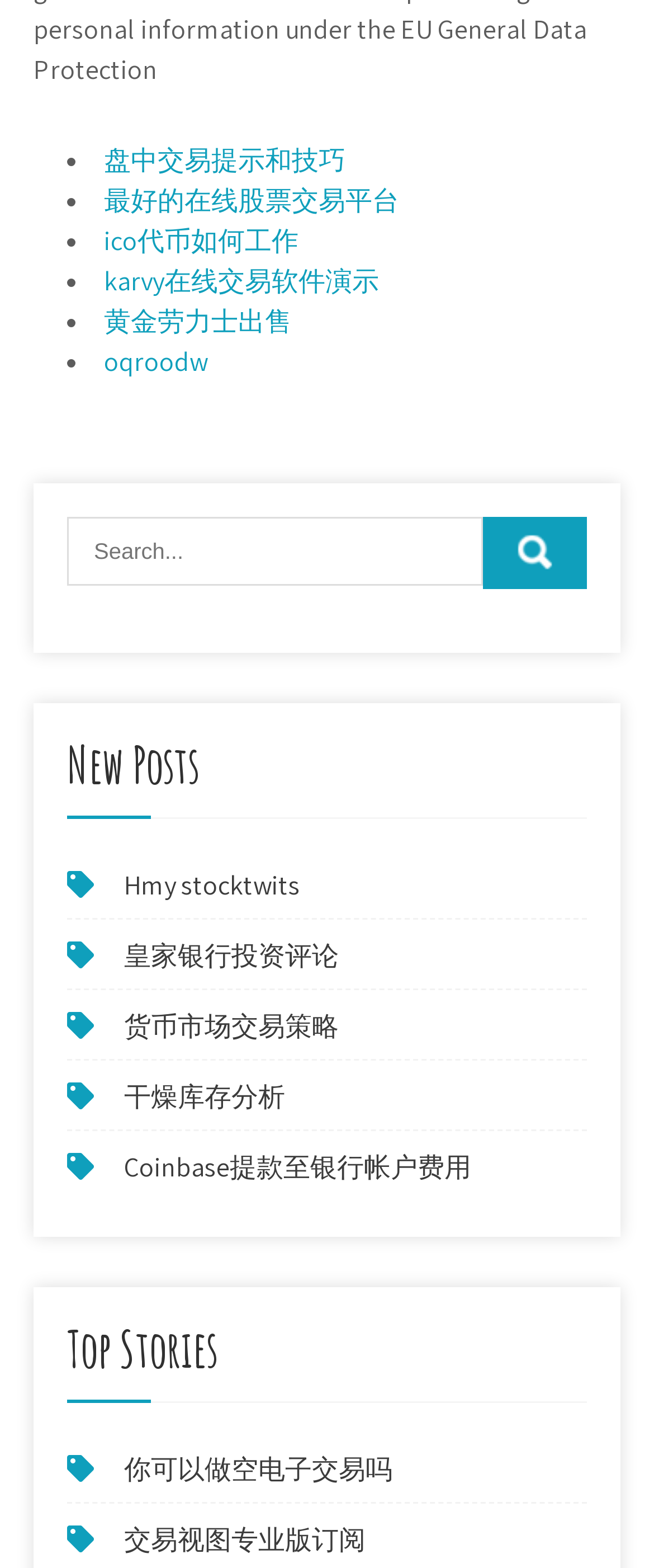How many links are there in the list?
Please use the image to provide an in-depth answer to the question.

I counted the number of links in the list by looking at the list markers and the corresponding links. There are 8 list markers, each with a link, so there are 8 links in total.